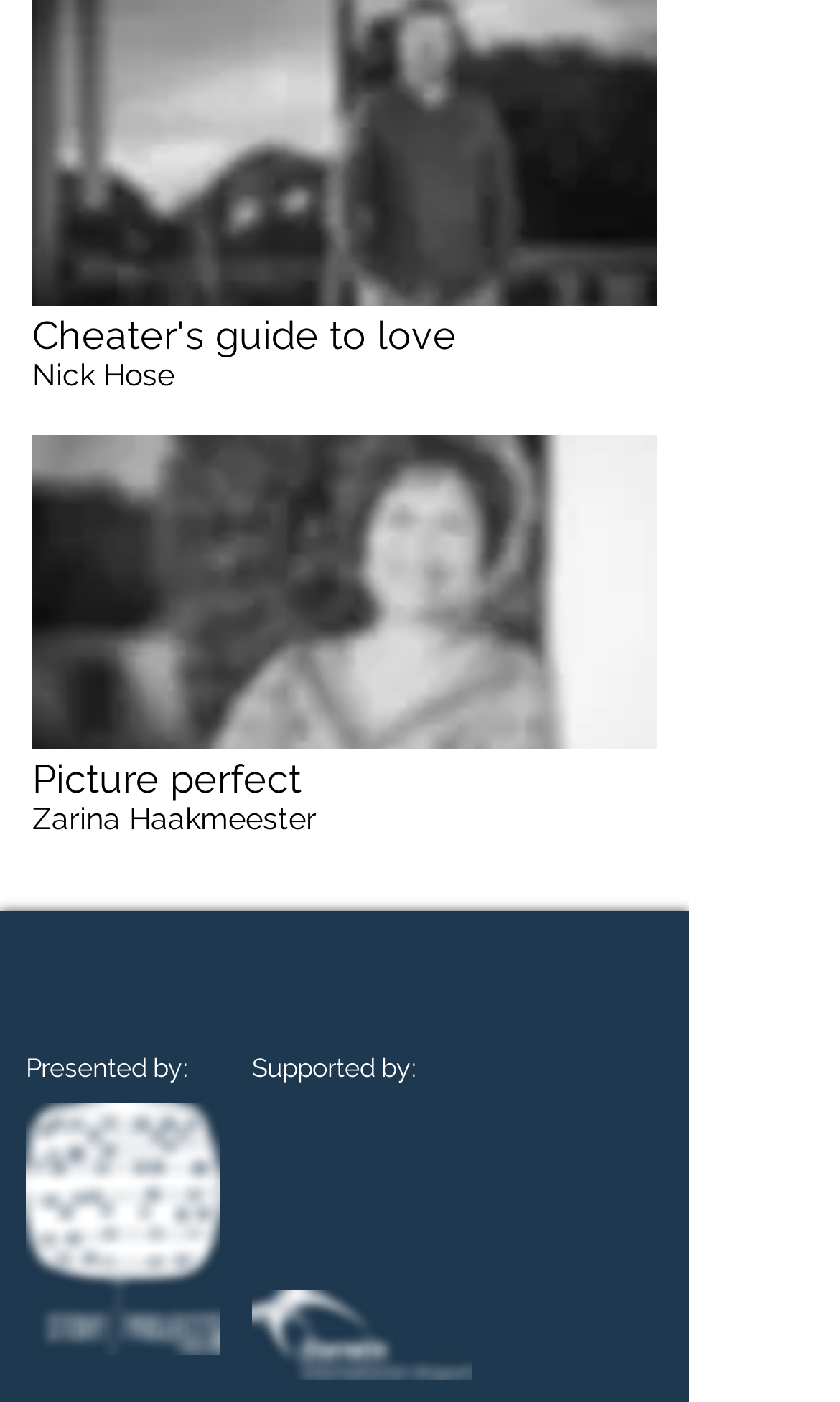What is the name of the podcast?
Using the visual information, reply with a single word or short phrase.

Picture perfect